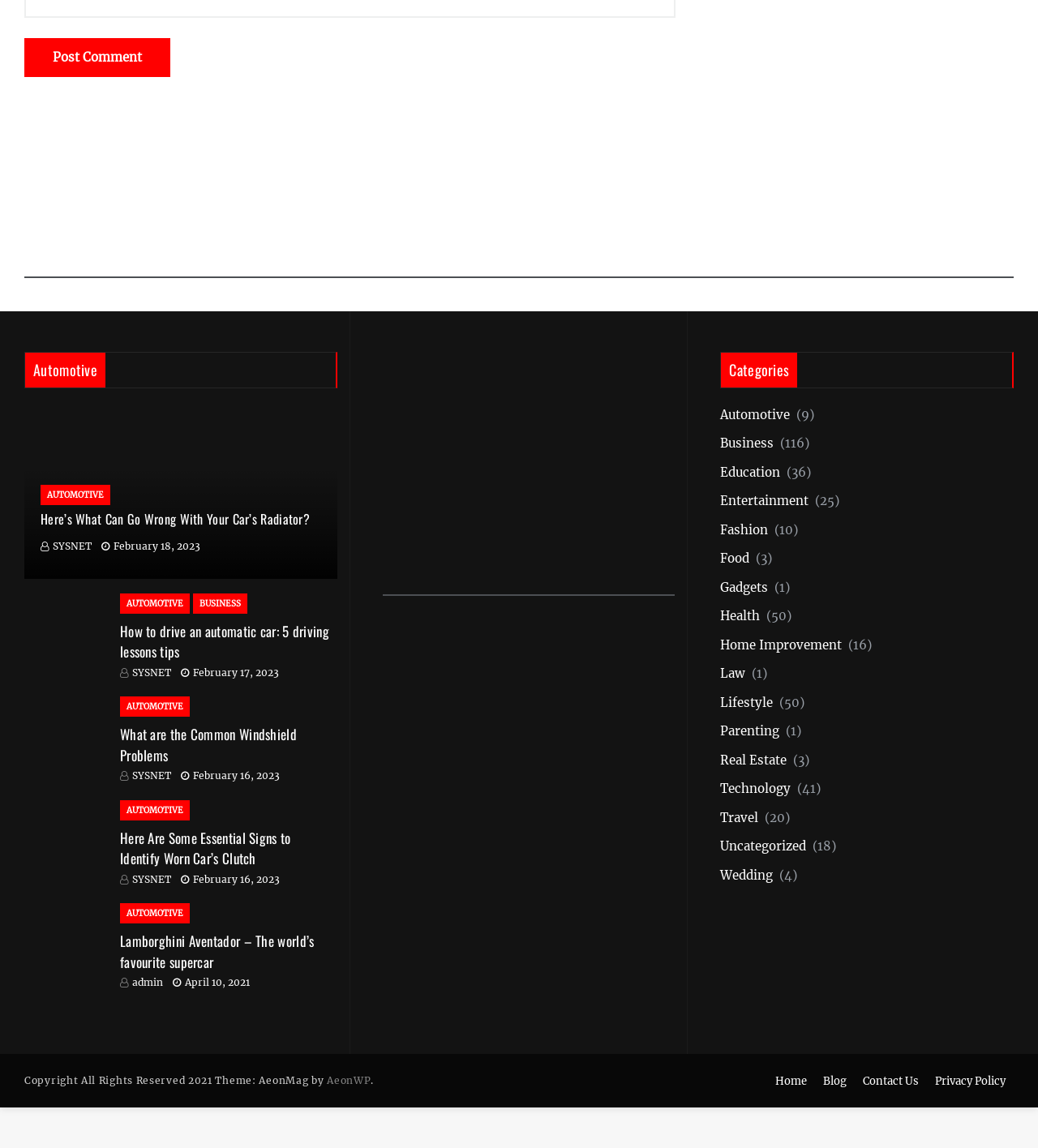Determine the bounding box coordinates for the clickable element required to fulfill the instruction: "Read the article 'Here’s What Can Go Wrong With Your Car’s Radiator?'". Provide the coordinates as four float numbers between 0 and 1, i.e., [left, top, right, bottom].

[0.039, 0.444, 0.309, 0.461]